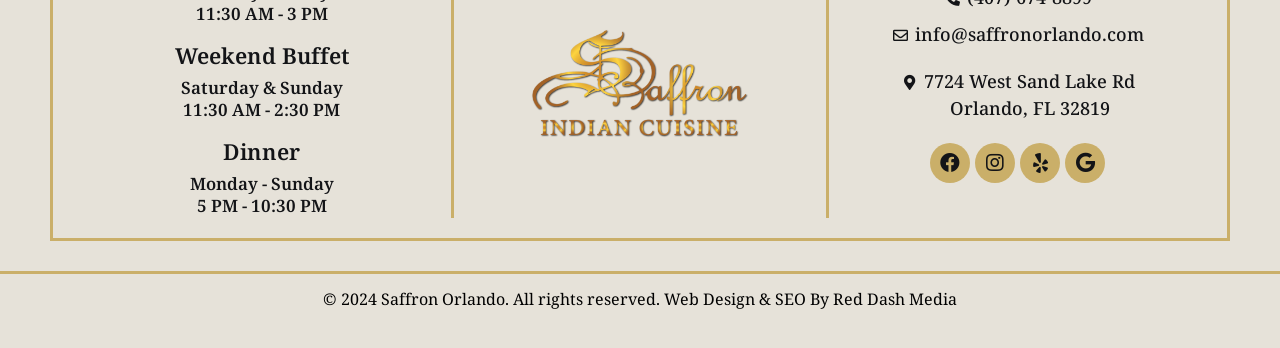Find the bounding box coordinates of the clickable area required to complete the following action: "View Facebook page".

[0.727, 0.41, 0.758, 0.525]